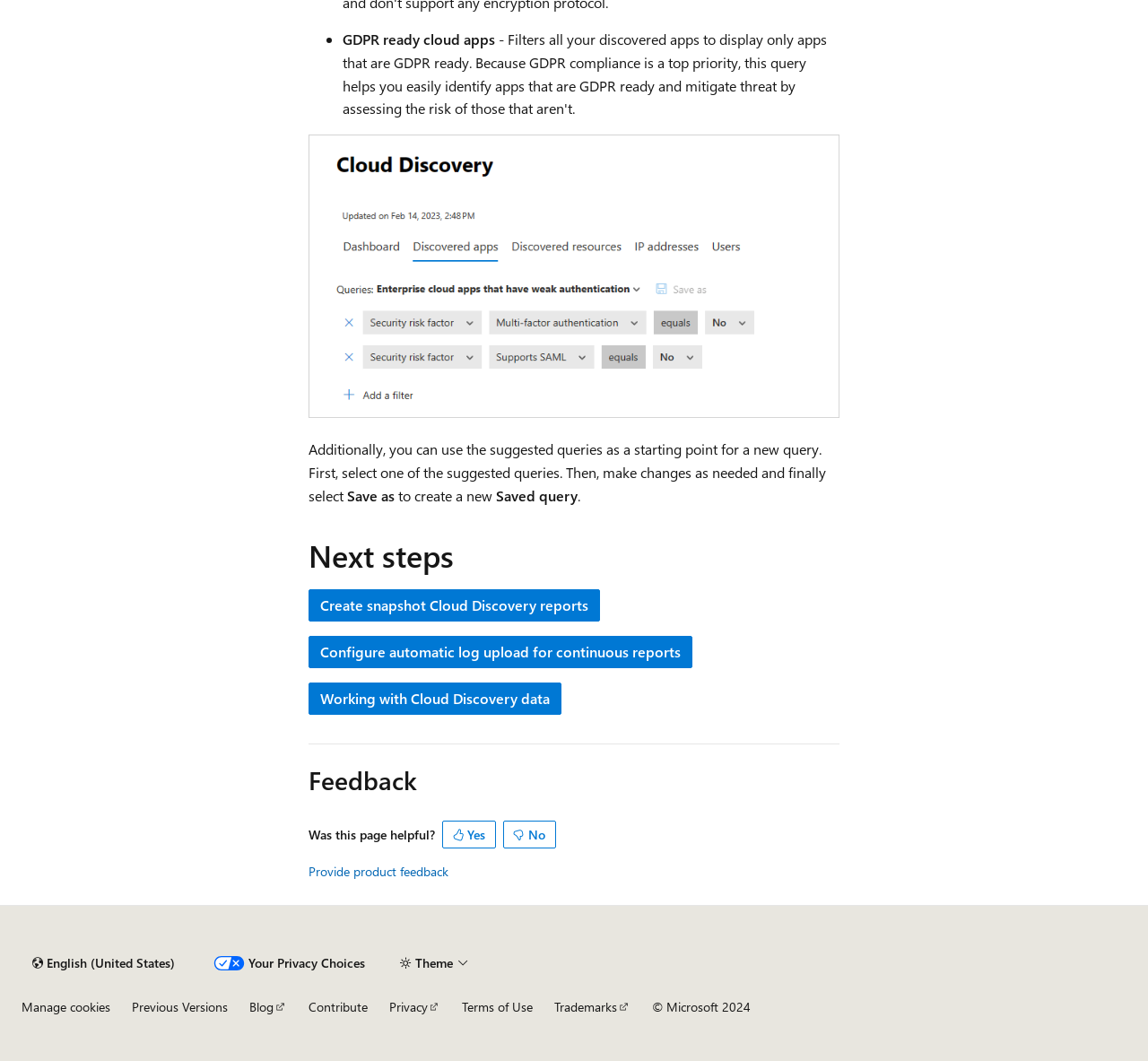Locate the bounding box of the UI element described by: "English (United States)" in the given webpage screenshot.

[0.019, 0.894, 0.162, 0.921]